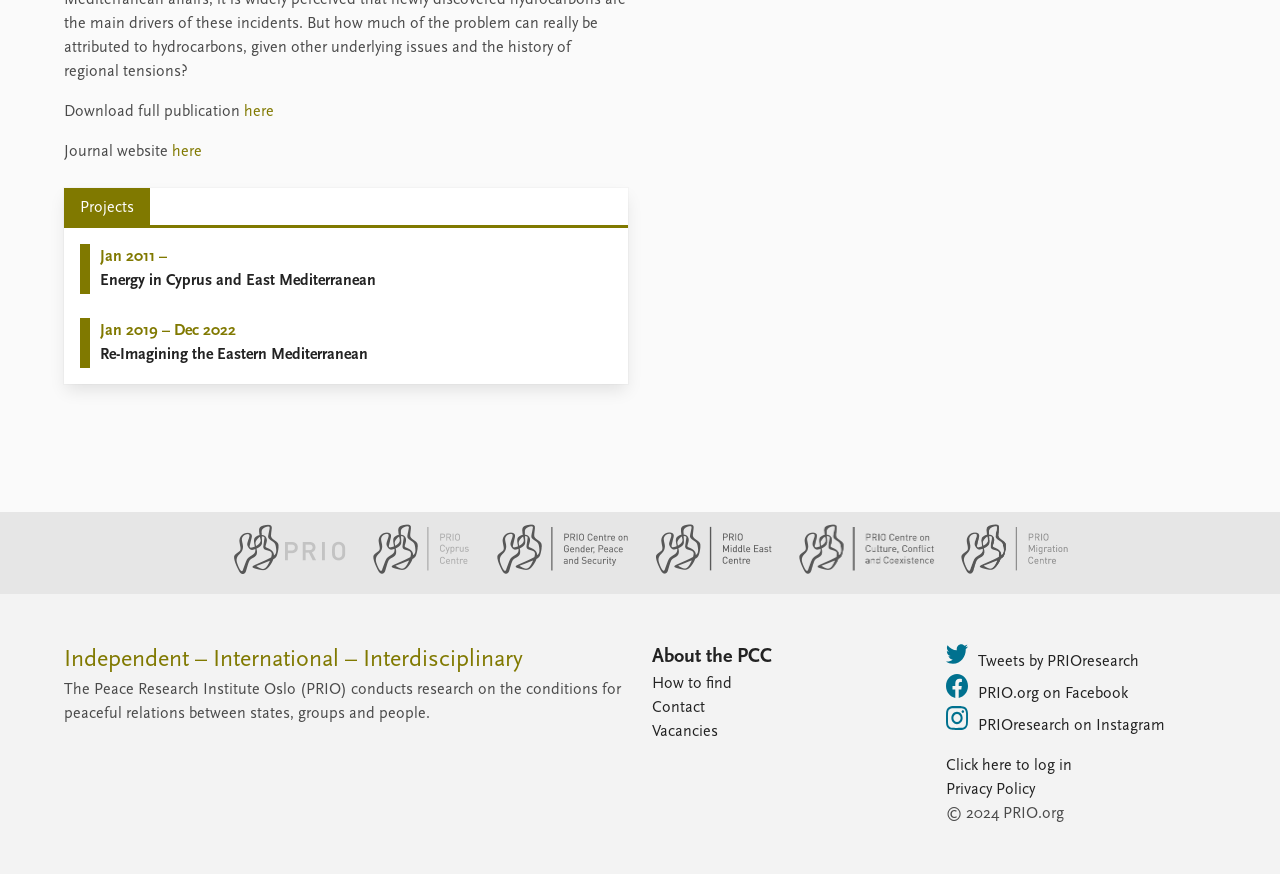Predict the bounding box for the UI component with the following description: "aria-label="PRIO website"".

[0.165, 0.643, 0.274, 0.661]